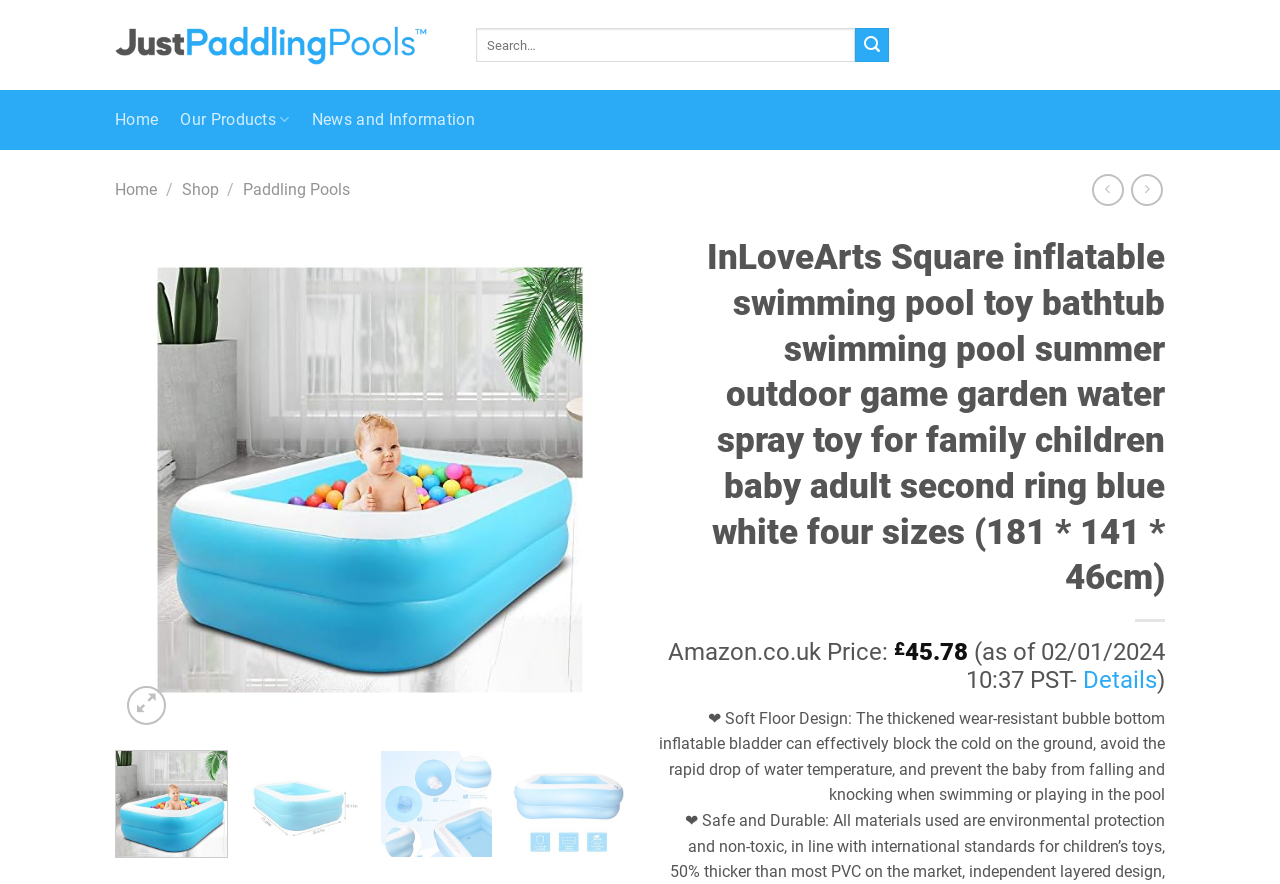Please identify the bounding box coordinates of the element's region that should be clicked to execute the following instruction: "View product details". The bounding box coordinates must be four float numbers between 0 and 1, i.e., [left, top, right, bottom].

[0.846, 0.753, 0.904, 0.785]